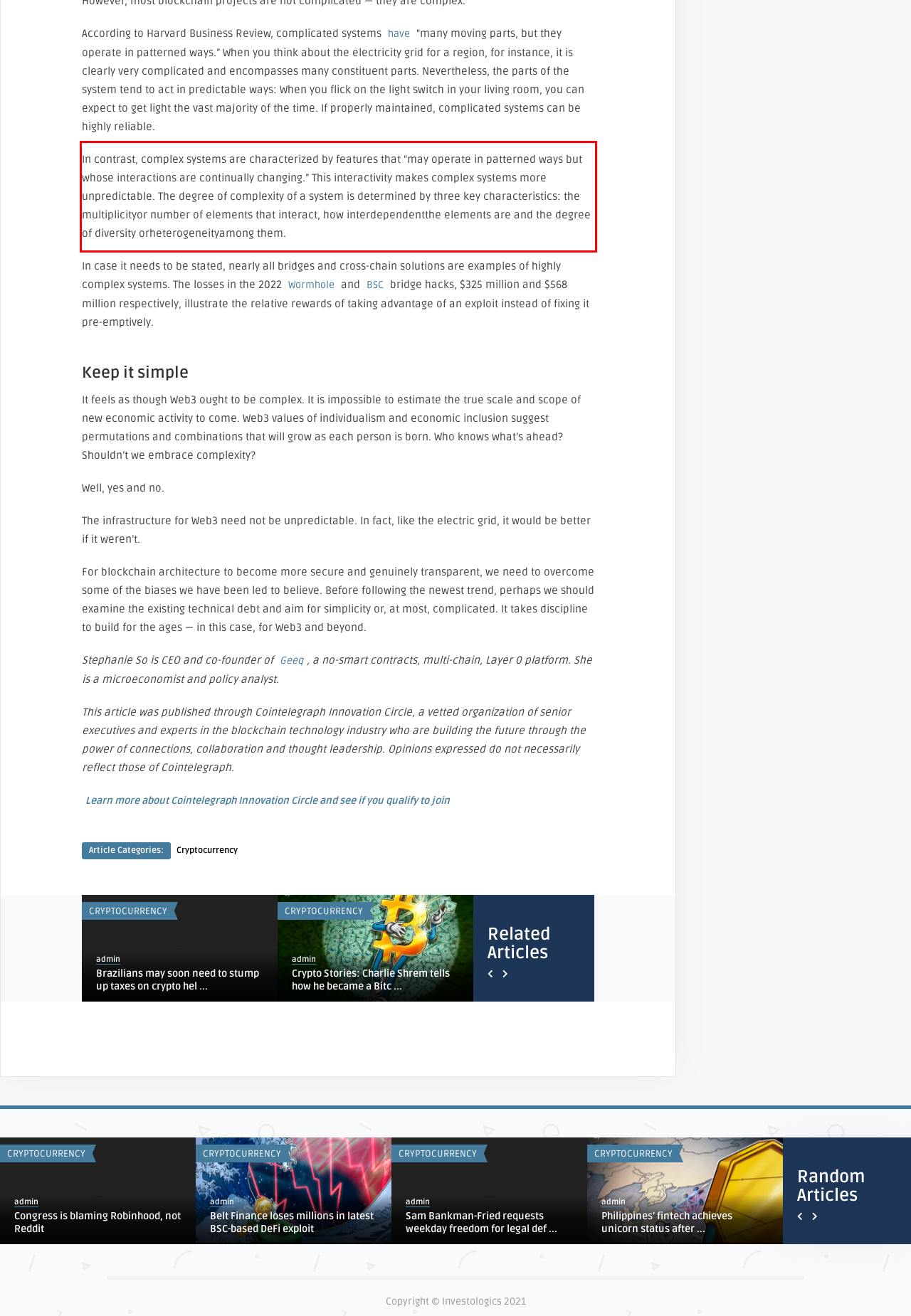Locate the red bounding box in the provided webpage screenshot and use OCR to determine the text content inside it.

In contrast, complex systems are characterized by features that “may operate in patterned ways but whose interactions are continually changing.” This interactivity makes complex systems more unpredictable. The degree of complexity of a system is determined by three key characteristics: the multiplicityor number of elements that interact, how interdependentthe elements are and the degree of diversity orheterogeneityamong them.